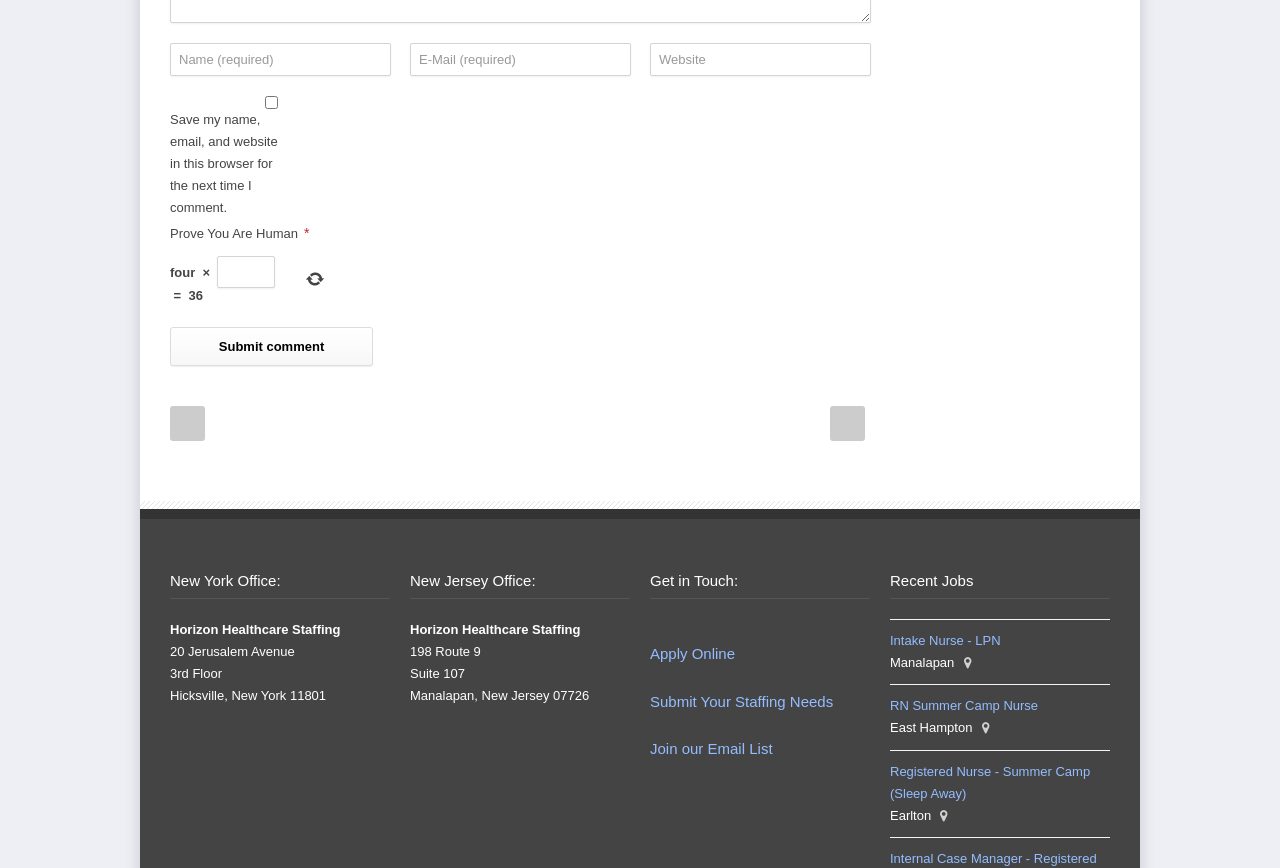Please locate the bounding box coordinates of the element that should be clicked to achieve the given instruction: "Click the submit comment button".

[0.133, 0.377, 0.291, 0.422]